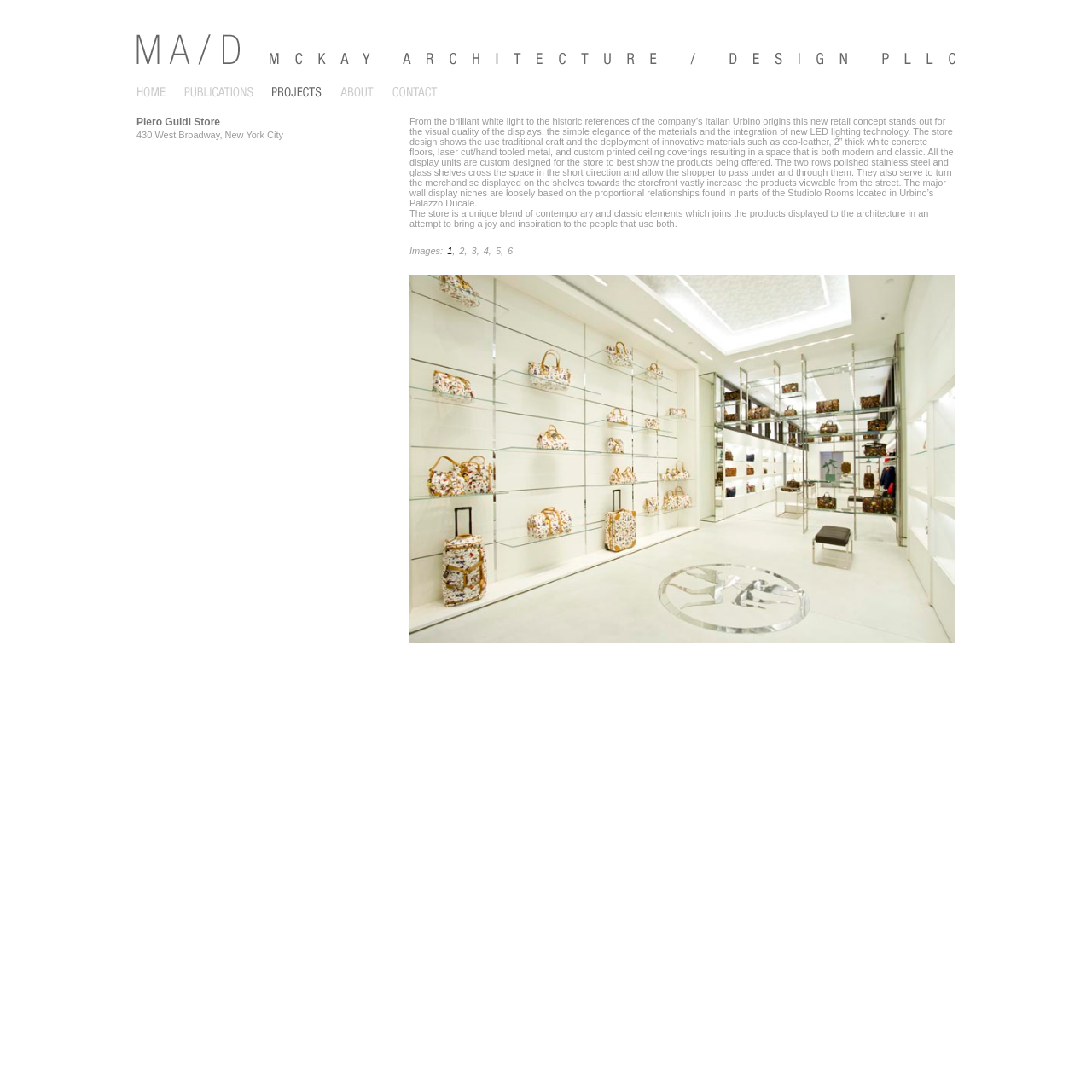Answer the following in one word or a short phrase: 
What is the purpose of the two rows of polished stainless steel and glass shelves?

To turn the merchandise towards the storefront